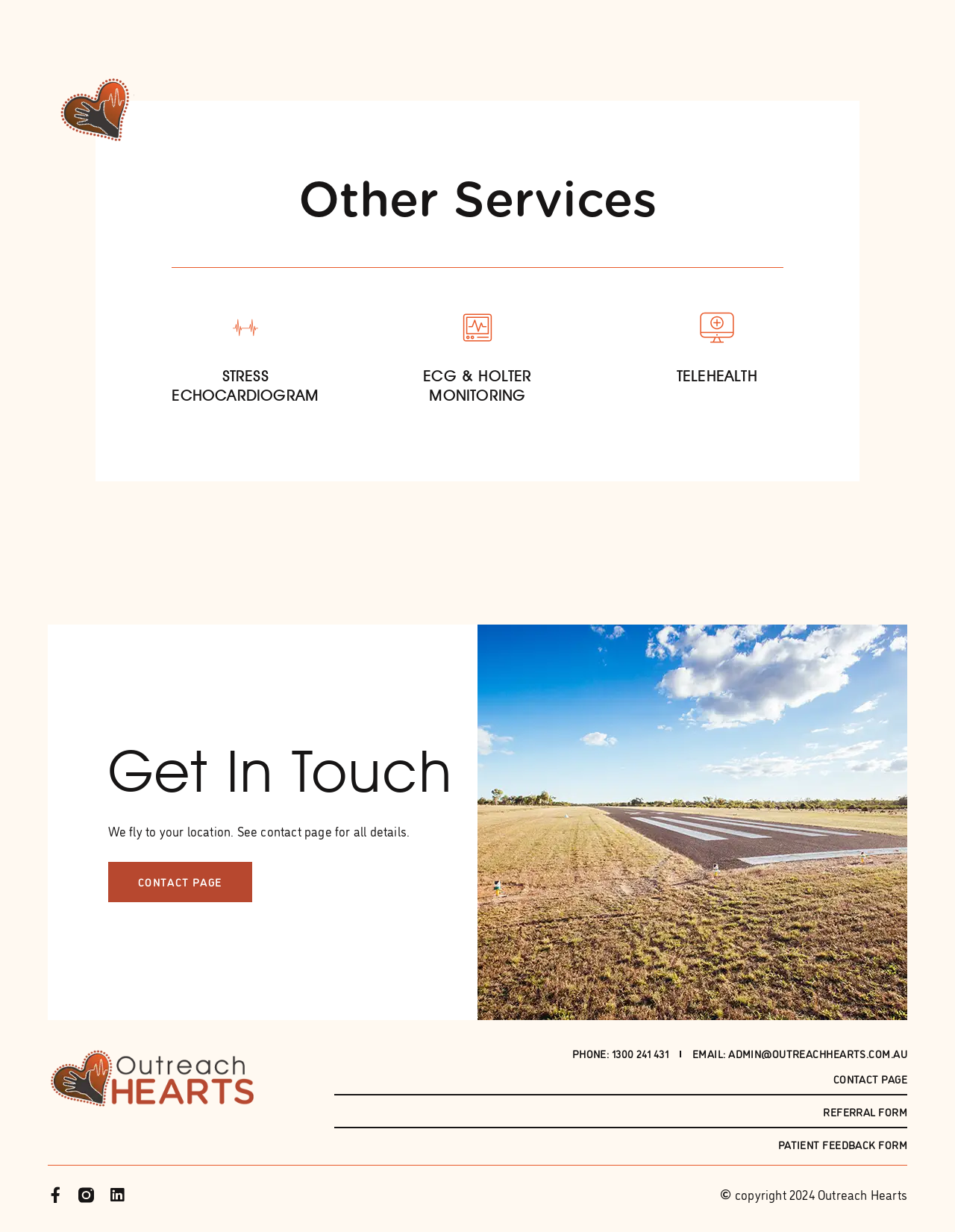Determine the bounding box coordinates for the clickable element required to fulfill the instruction: "Click on REFERRAL FORM". Provide the coordinates as four float numbers between 0 and 1, i.e., [left, top, right, bottom].

[0.35, 0.899, 0.95, 0.907]